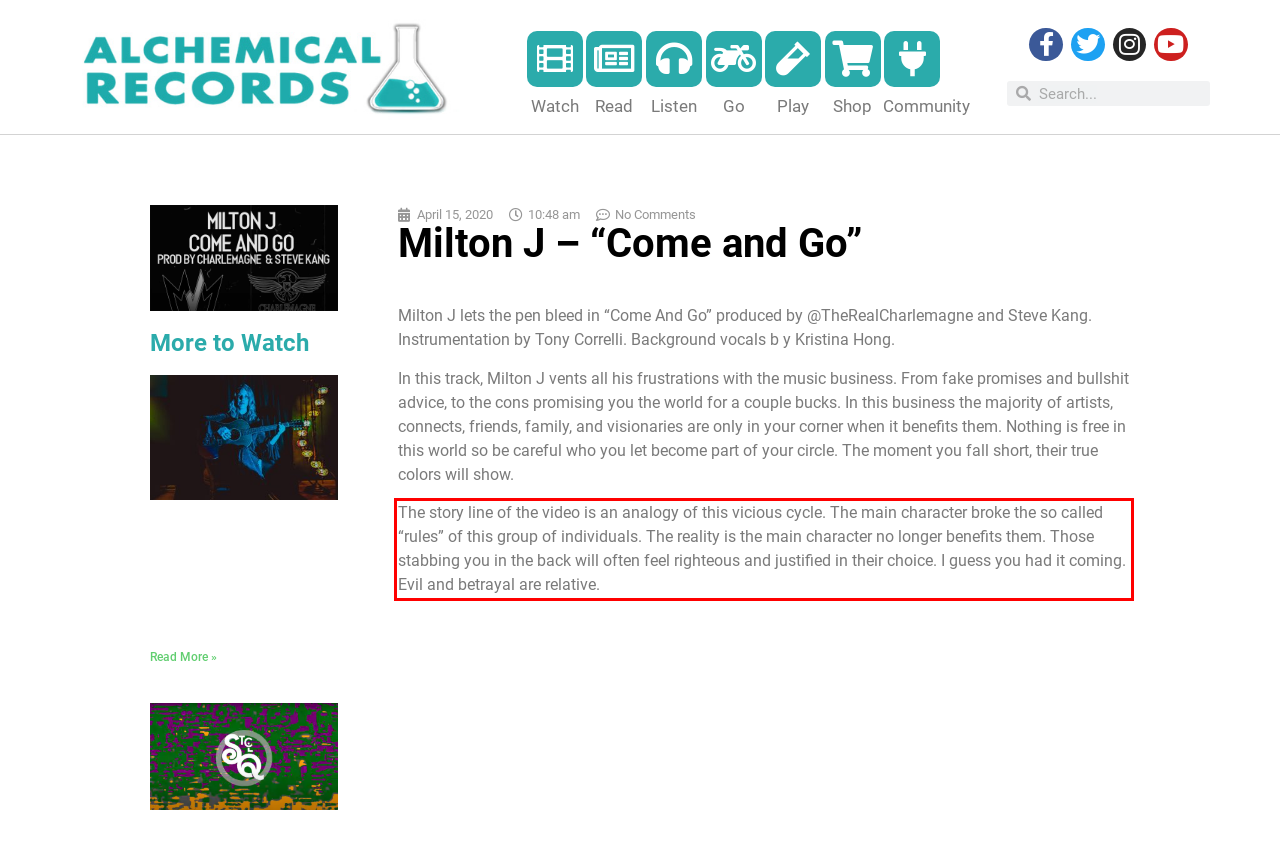You are given a screenshot showing a webpage with a red bounding box. Perform OCR to capture the text within the red bounding box.

The story line of the video is an analogy of this vicious cycle. The main character broke the so called “rules” of this group of individuals. The reality is the main character no longer benefits them. Those stabbing you in the back will often feel righteous and justified in their choice. I guess you had it coming. Evil and betrayal are relative.